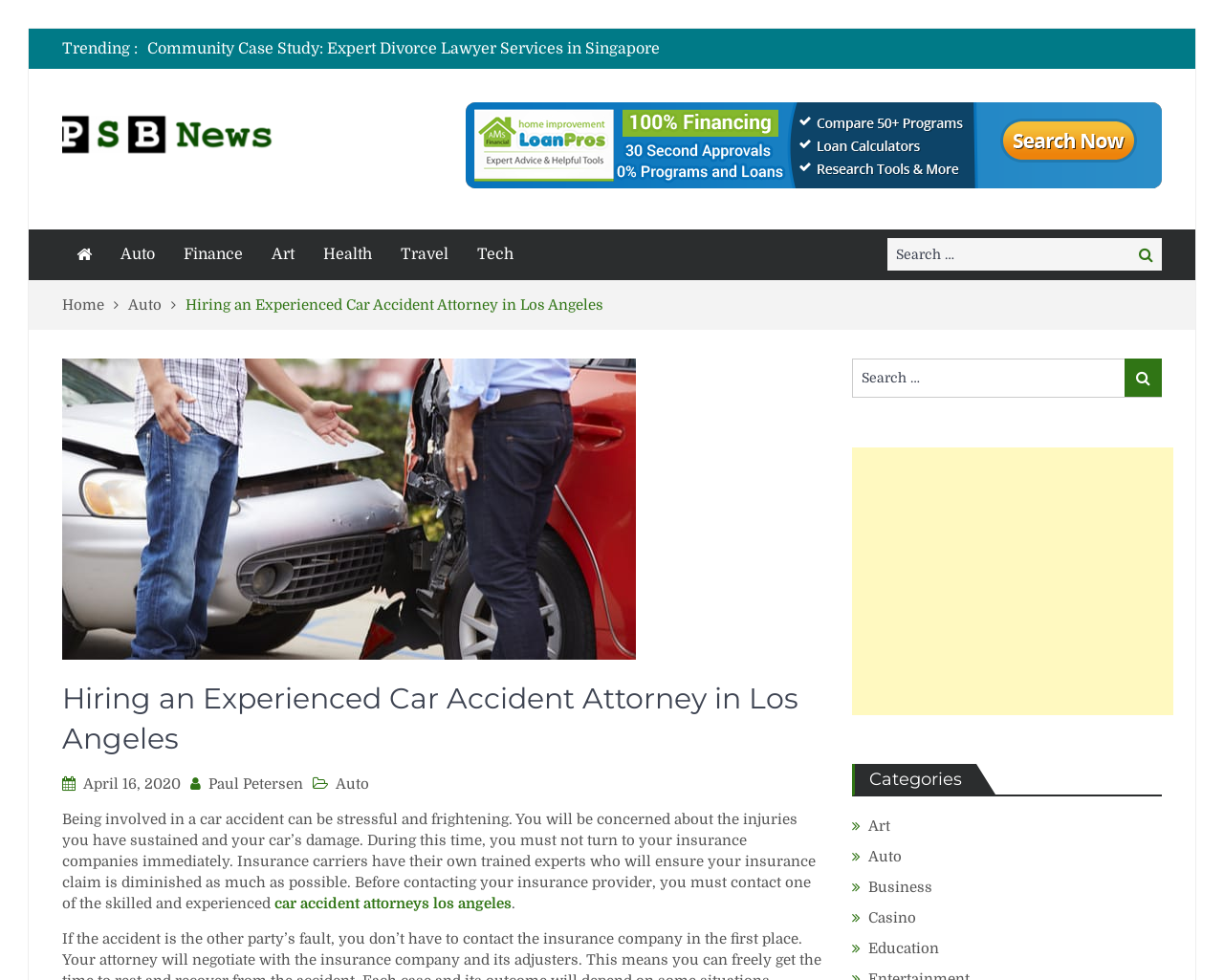Provide the bounding box coordinates of the HTML element described as: "April 16, 2020April 27, 2020". The bounding box coordinates should be four float numbers between 0 and 1, i.e., [left, top, right, bottom].

[0.068, 0.791, 0.148, 0.809]